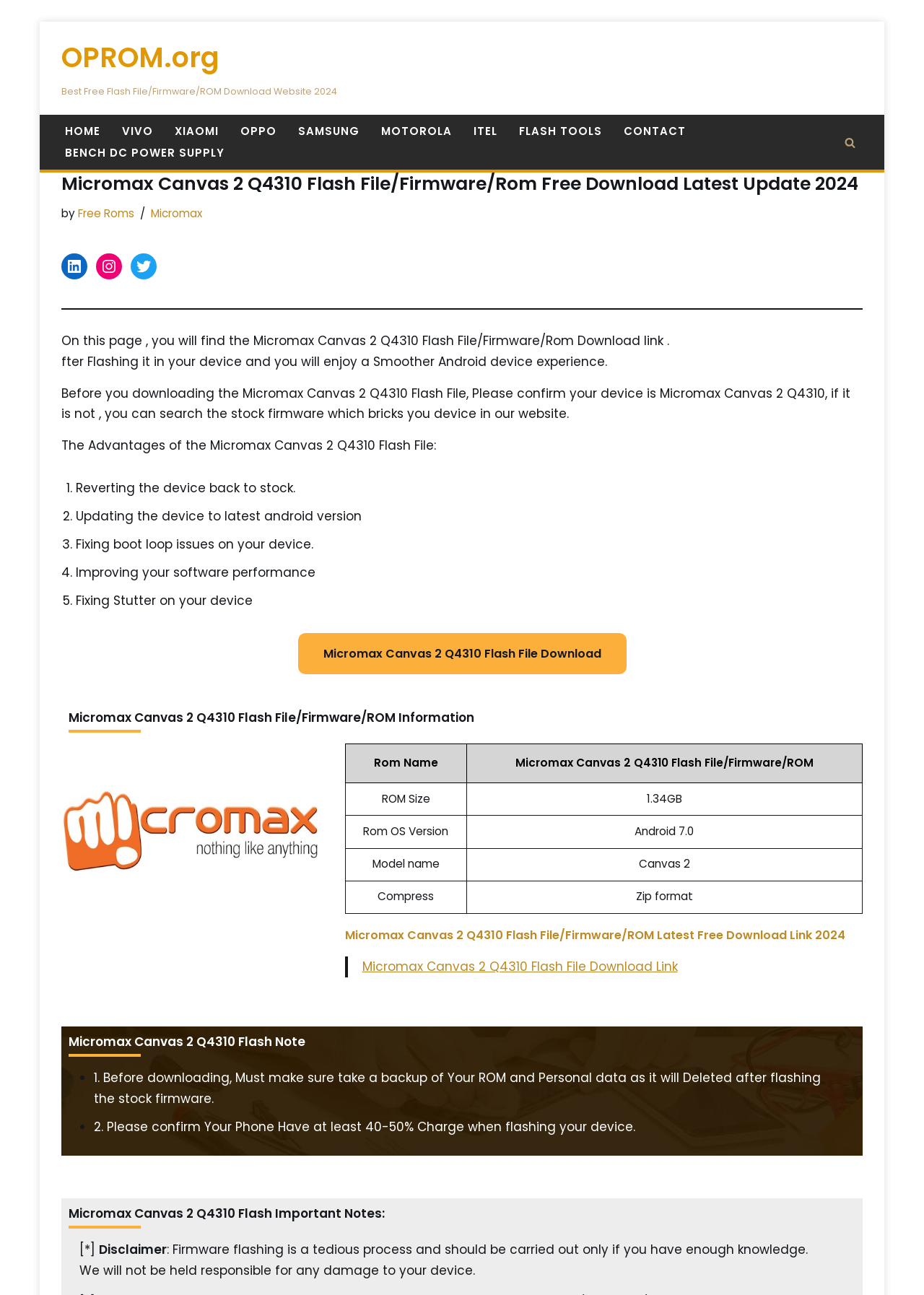Find the bounding box coordinates of the element you need to click on to perform this action: 'Visit the 'VIVO' page'. The coordinates should be represented by four float values between 0 and 1, in the format [left, top, right, bottom].

[0.132, 0.093, 0.166, 0.11]